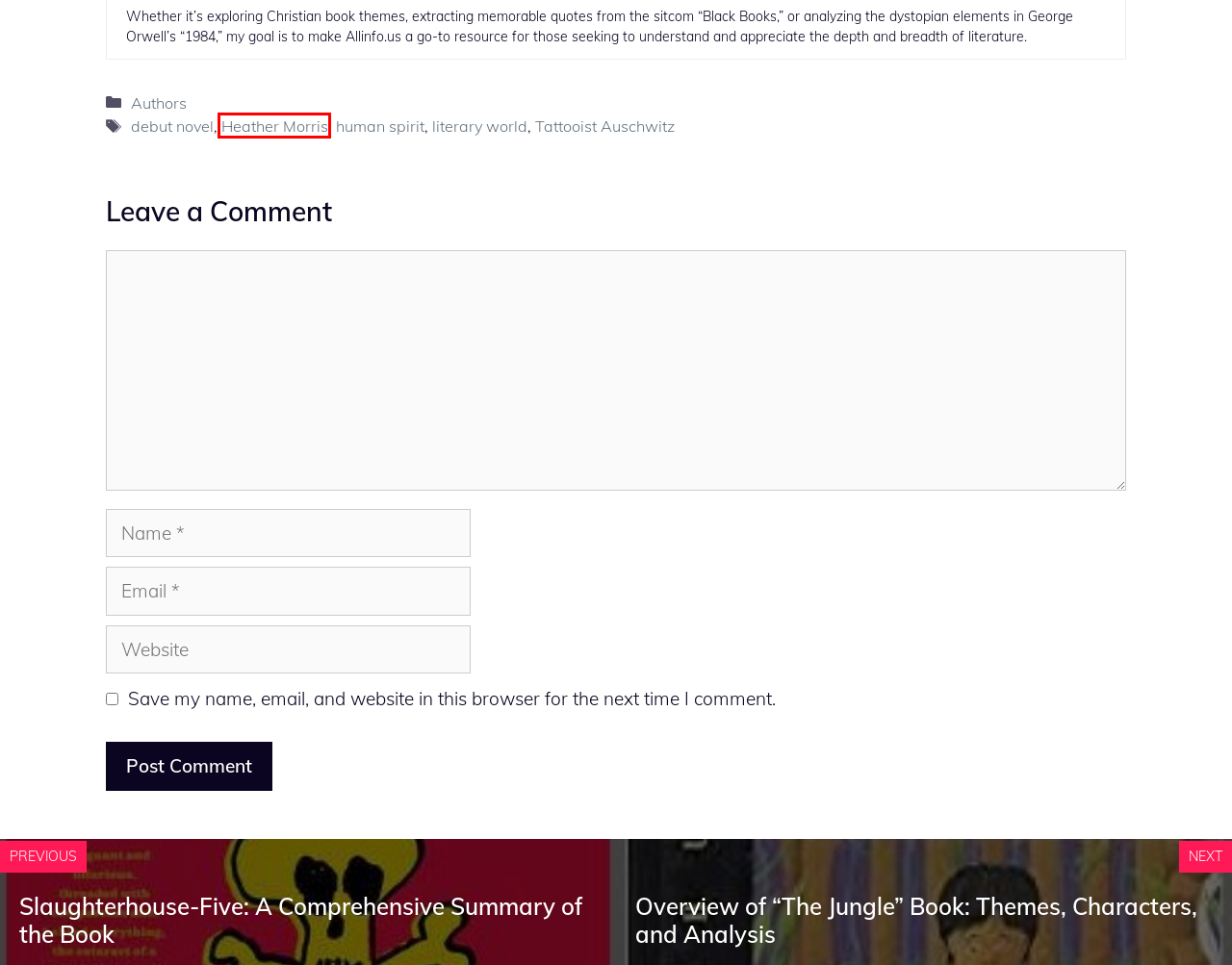Analyze the screenshot of a webpage that features a red rectangle bounding box. Pick the webpage description that best matches the new webpage you would see after clicking on the element within the red bounding box. Here are the candidates:
A. Slaughterhouse-Five: A Comprehensive Summary of the Book – Allinfo.US
B. debut novel – Allinfo.US
C. literary world – Allinfo.US
D. The Intriguing Story of The Da Vinci Code Book Author – Allinfo.US
E. Tattooist Auschwitz – Allinfo.US
F. human spirit – Allinfo.US
G. Heather Morris – Allinfo.US
H. Overview of “The Jungle” Book: Themes, Characters, and Analysis – Allinfo.US

G